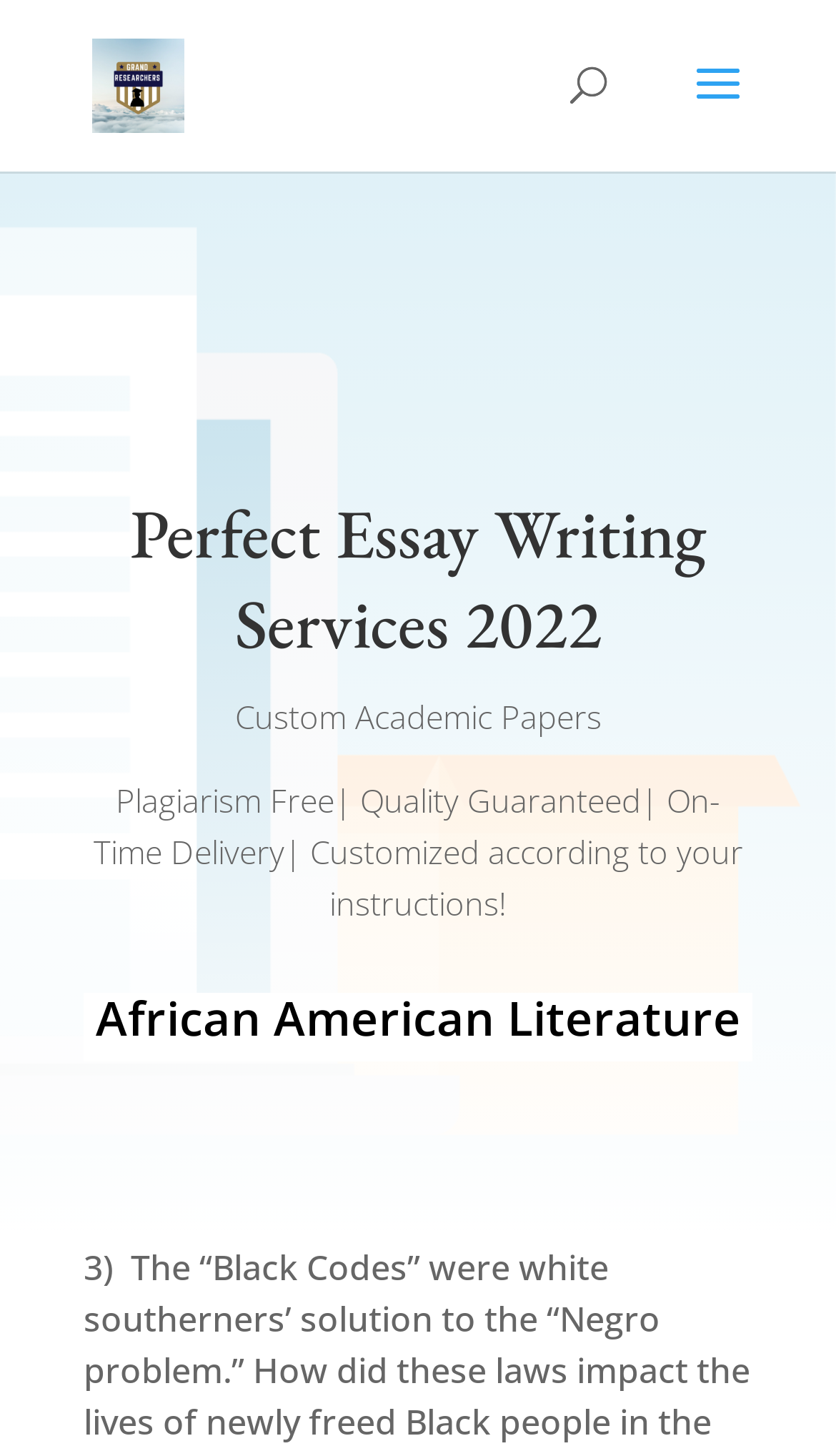What is the purpose of the search bar?
Please use the visual content to give a single word or phrase answer.

Search